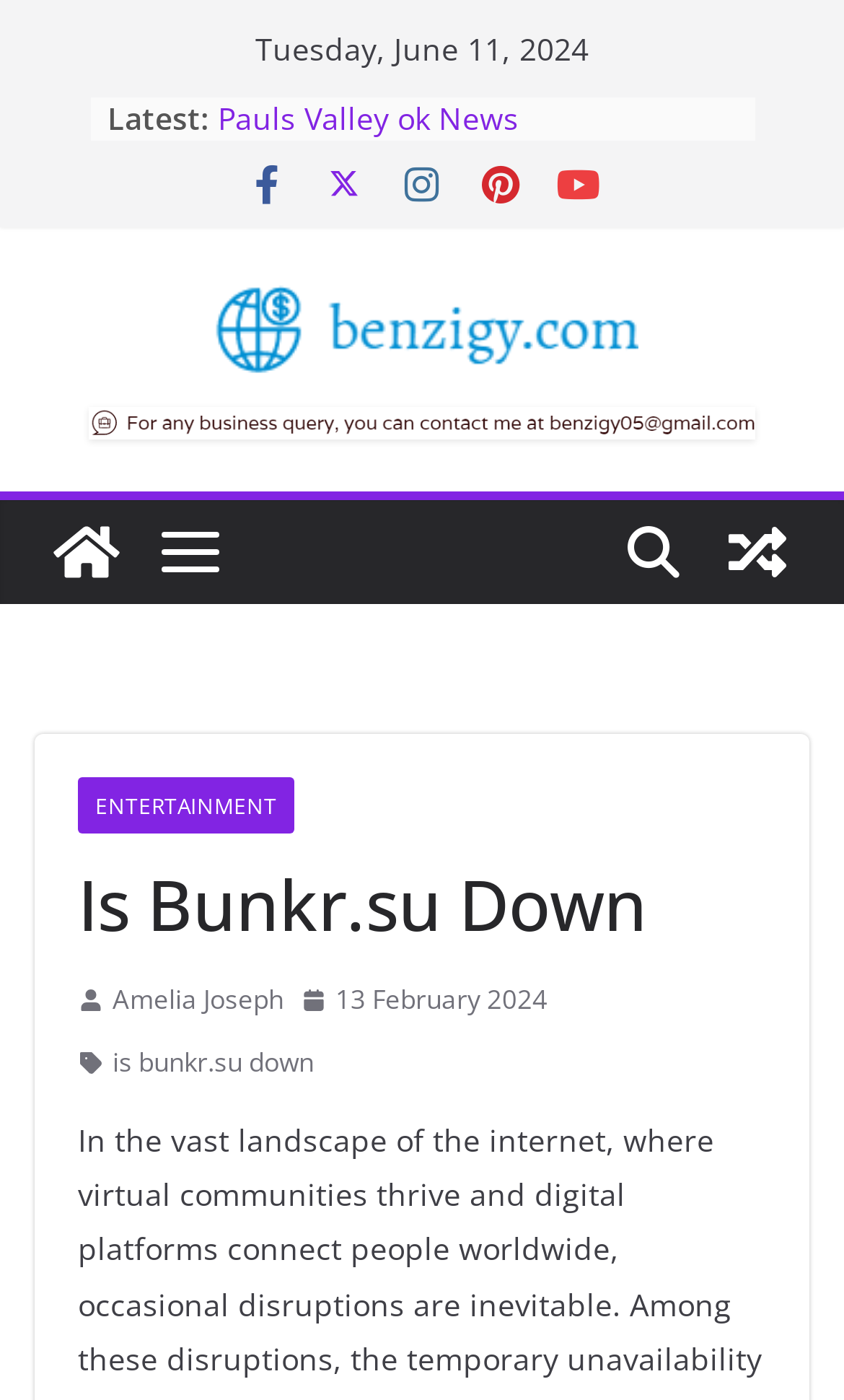Predict the bounding box of the UI element that fits this description: "Breaking News Marshall County al".

[0.258, 0.202, 0.847, 0.231]